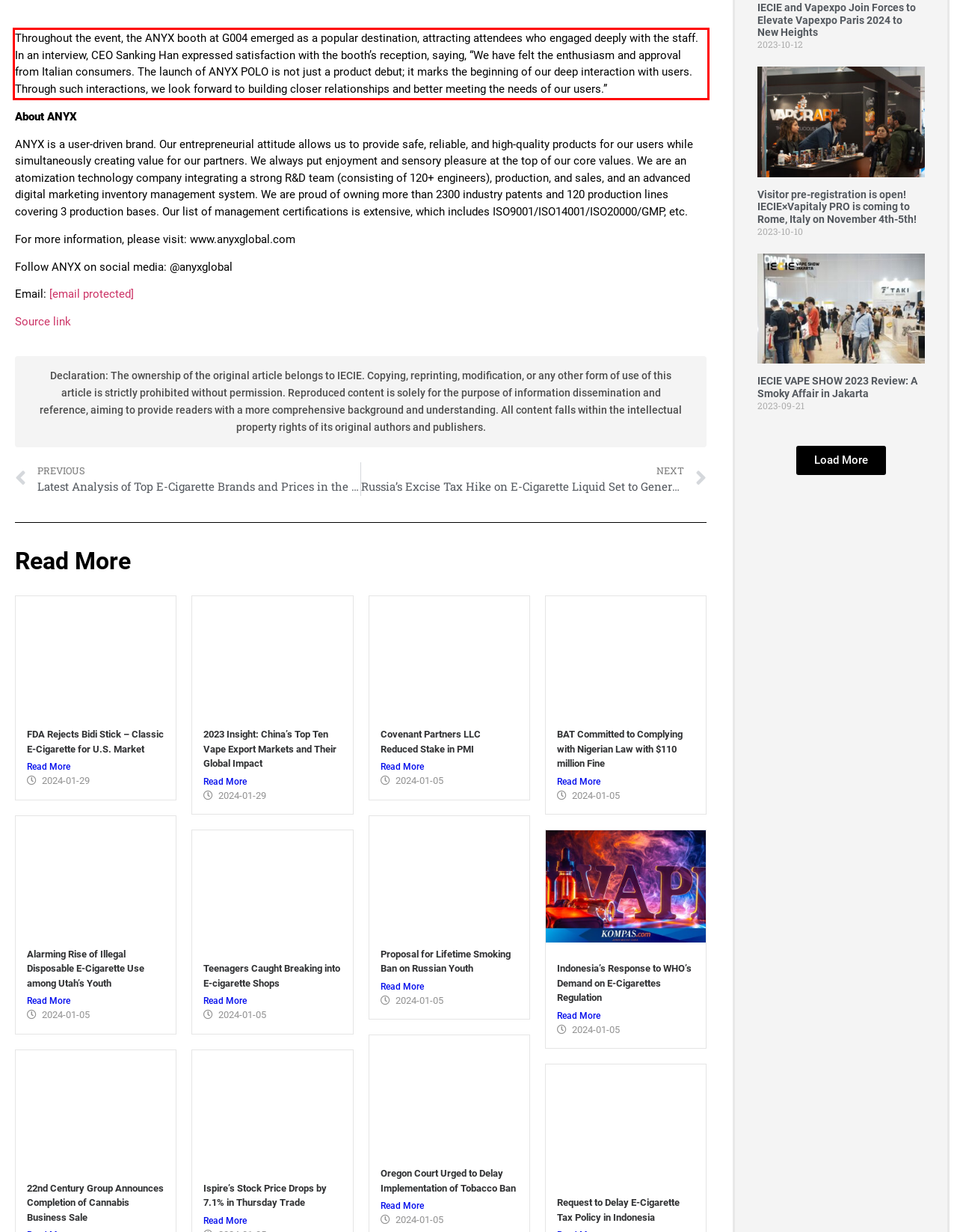You are presented with a screenshot containing a red rectangle. Extract the text found inside this red bounding box.

Throughout the event, the ANYX booth at G004 emerged as a popular destination, attracting attendees who engaged deeply with the staff. In an interview, CEO Sanking Han expressed satisfaction with the booth’s reception, saying, “We have felt the enthusiasm and approval from Italian consumers. The launch of ANYX POLO is not just a product debut; it marks the beginning of our deep interaction with users. Through such interactions, we look forward to building closer relationships and better meeting the needs of our users.”